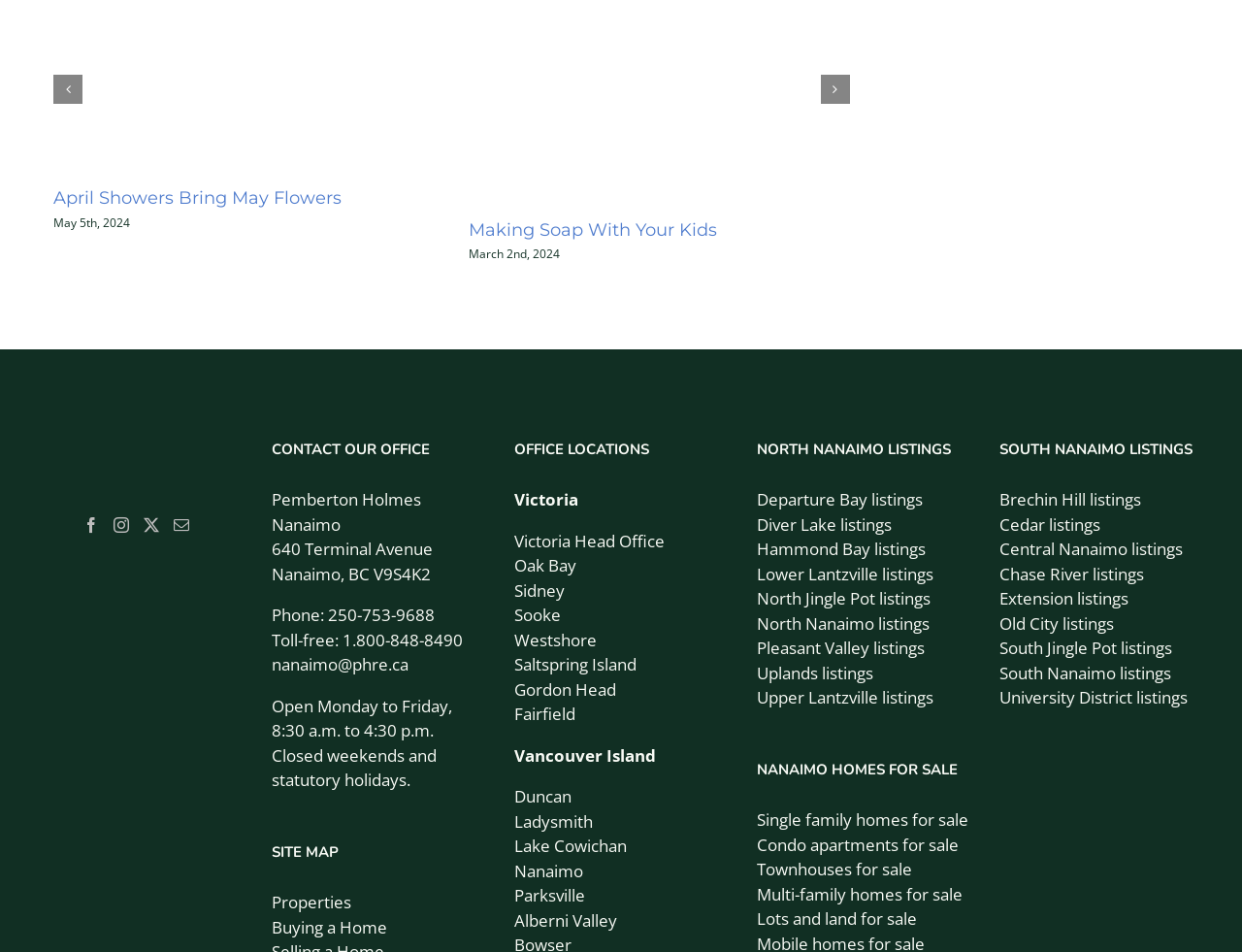How many office locations are listed?
Please give a detailed and thorough answer to the question, covering all relevant points.

There are 14 office locations listed on the webpage, which are Victoria Head Office, Oak Bay, Sidney, Sooke, Westshore, Saltspring Island, Gordon Head, Fairfield, Duncan, Ladysmith, Lake Cowichan, Nanaimo, Parksville, and Alberni Valley.